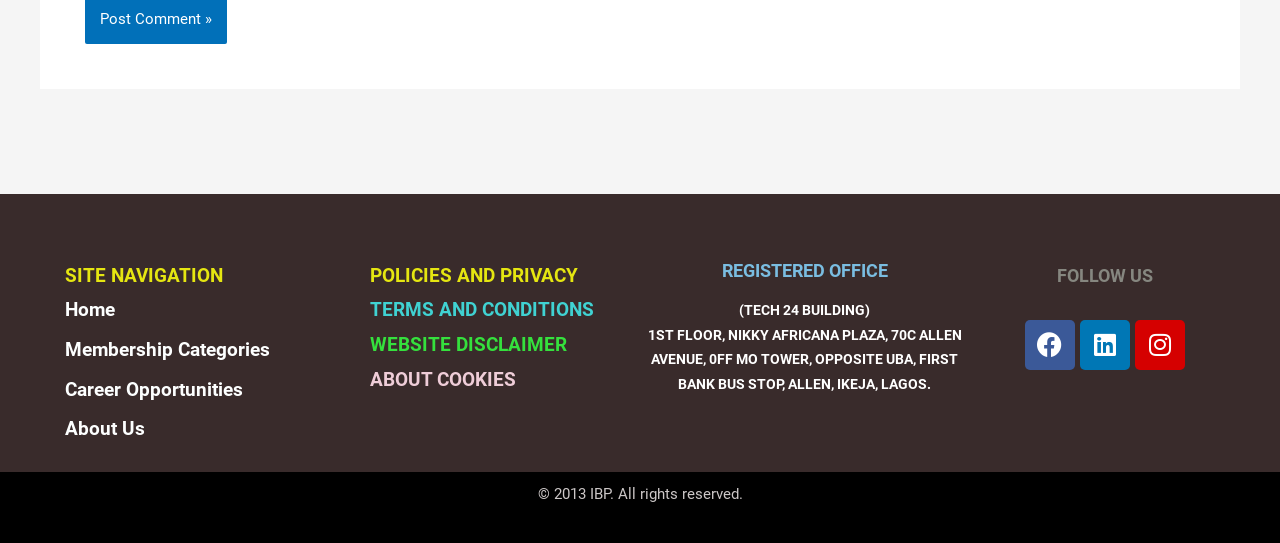Identify the bounding box coordinates for the element you need to click to achieve the following task: "View Membership Categories". Provide the bounding box coordinates as four float numbers between 0 and 1, in the form [left, top, right, bottom].

[0.051, 0.622, 0.211, 0.665]